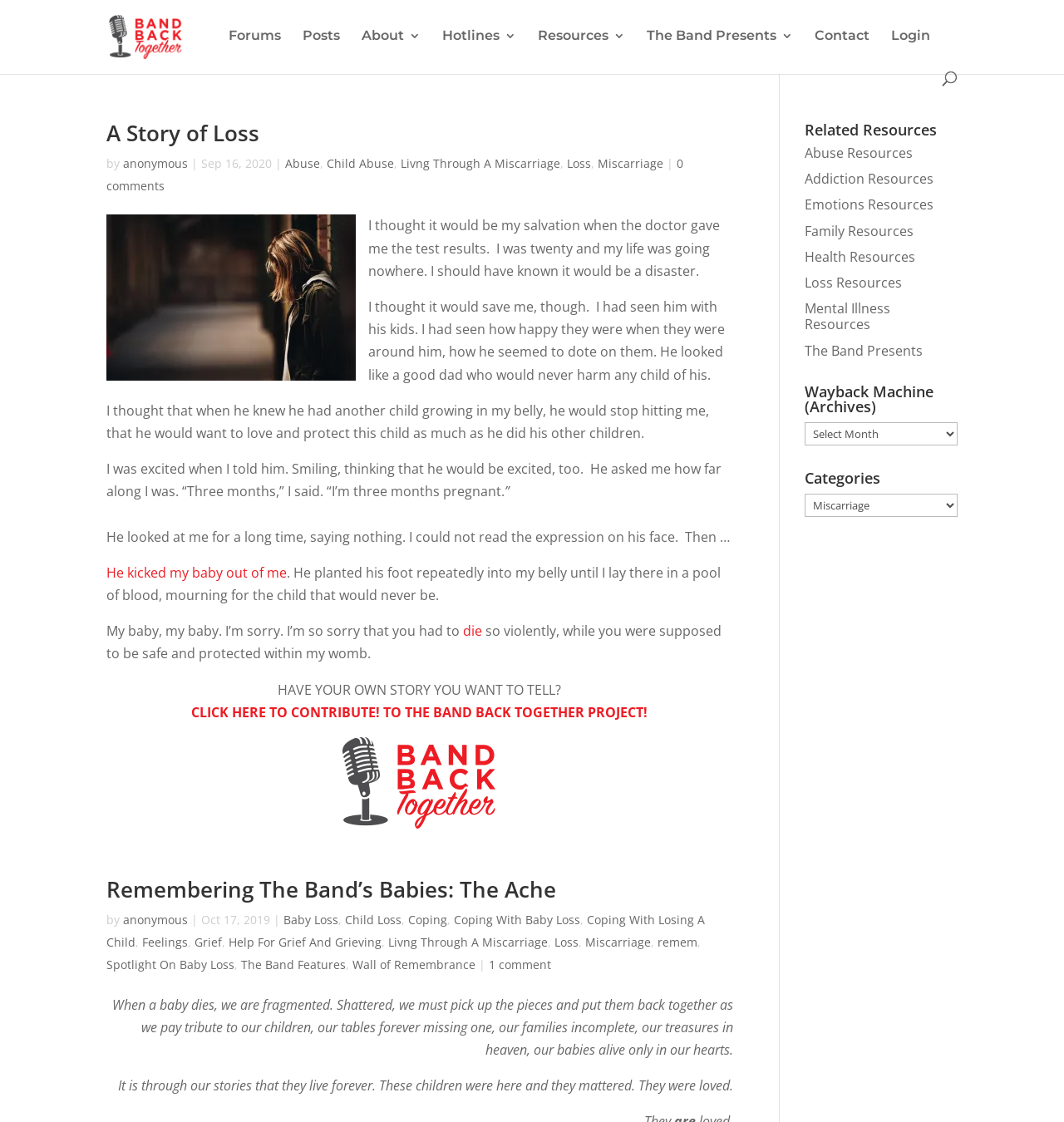Please provide a brief answer to the following inquiry using a single word or phrase:
What is the topic of the first article?

Miscarriage